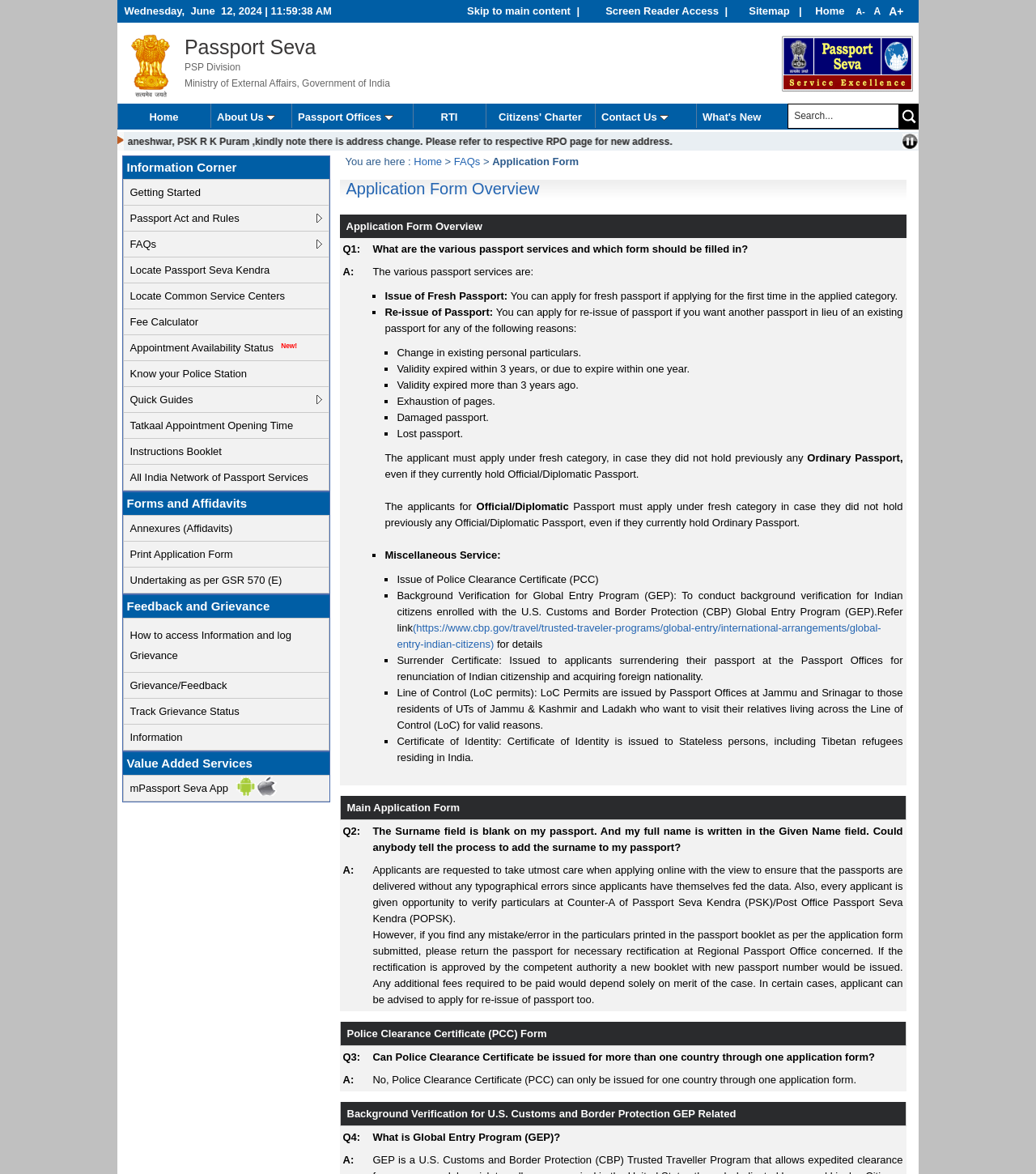What is the purpose of the 'A-' and 'A+' buttons?
Provide a short answer using one word or a brief phrase based on the image.

To decrease or increase font size